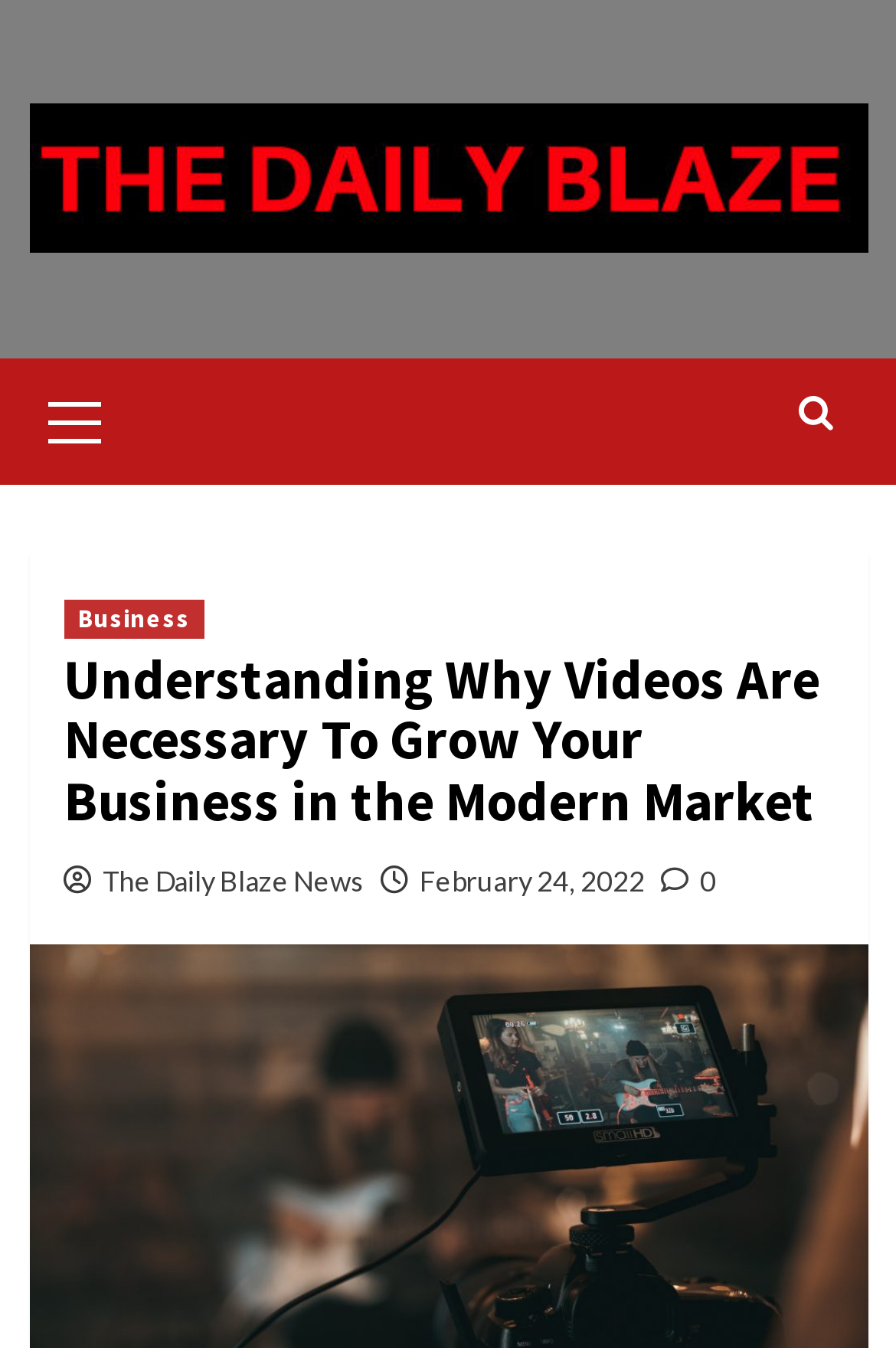What is the category of the news article?
Based on the image, answer the question in a detailed manner.

I found the category of the news article by looking at the link element with the text 'Business' which is located near the heading element, suggesting that it is a category or tag for the article.